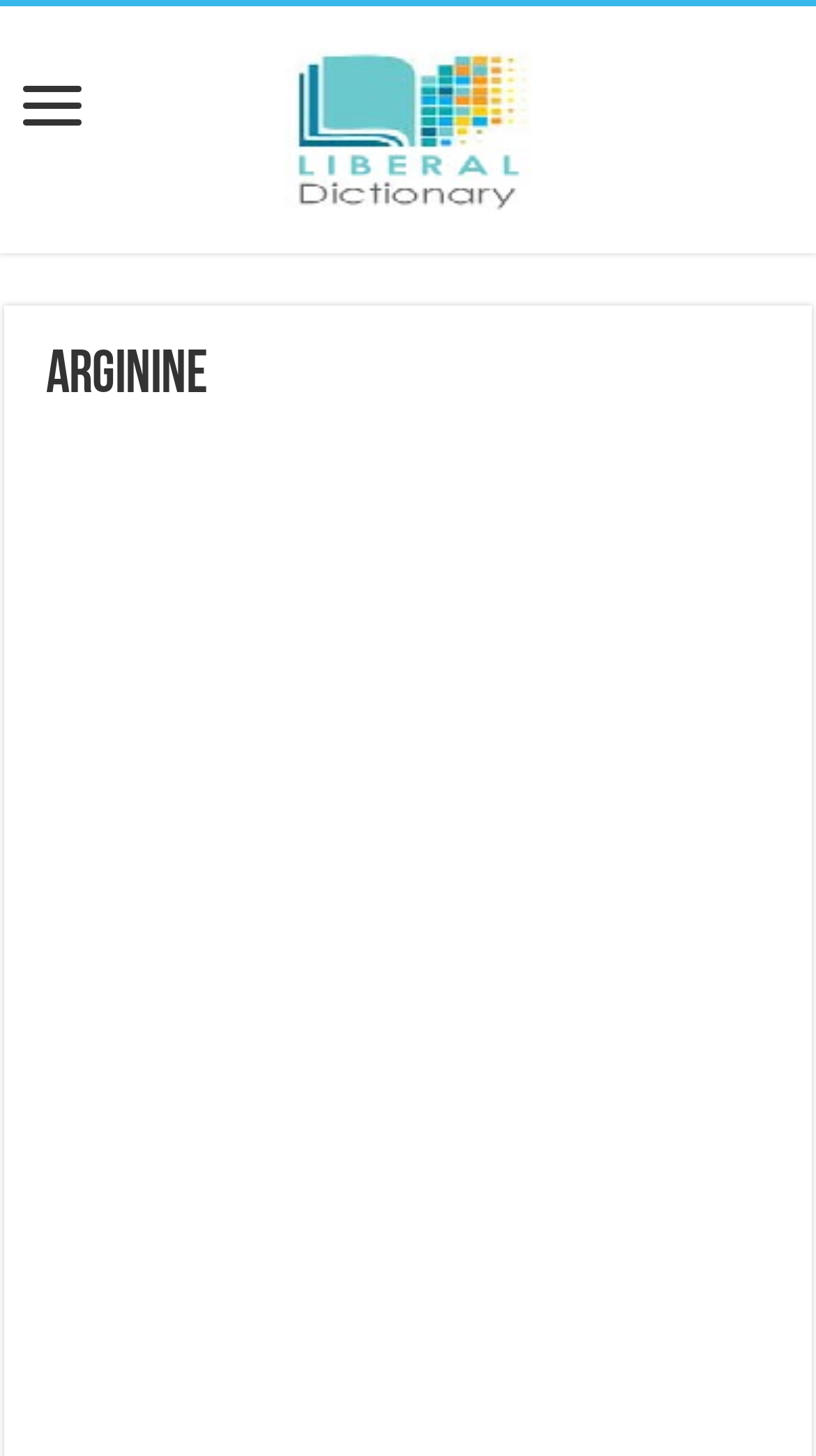How many links are there in the top section?
Based on the image, respond with a single word or phrase.

2